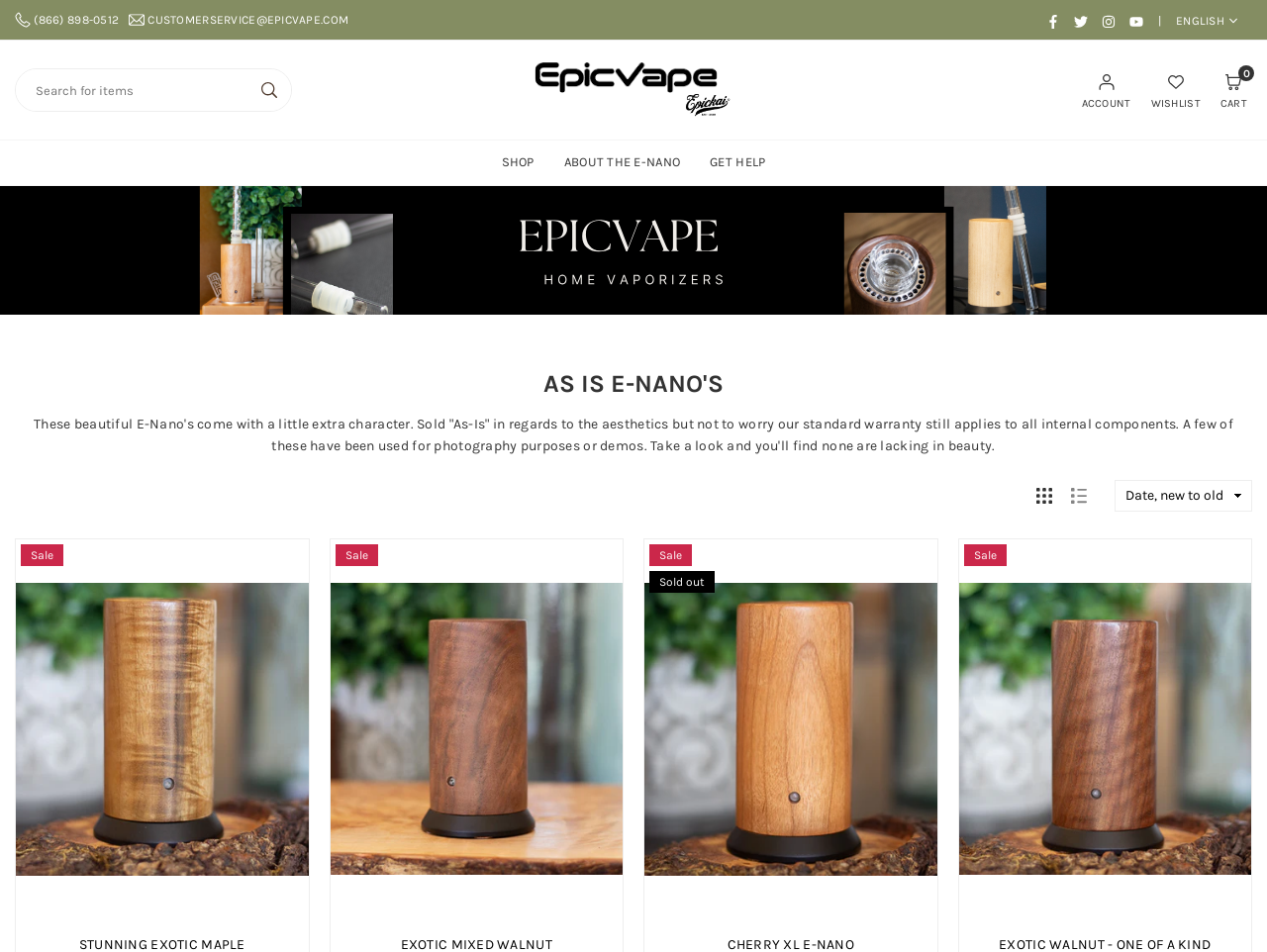What is the purpose of the search box?
Answer the question with as much detail as possible.

The search box is located at the top of the webpage, and its purpose is to allow users to search for items, as indicated by the placeholder text 'Search for items'.